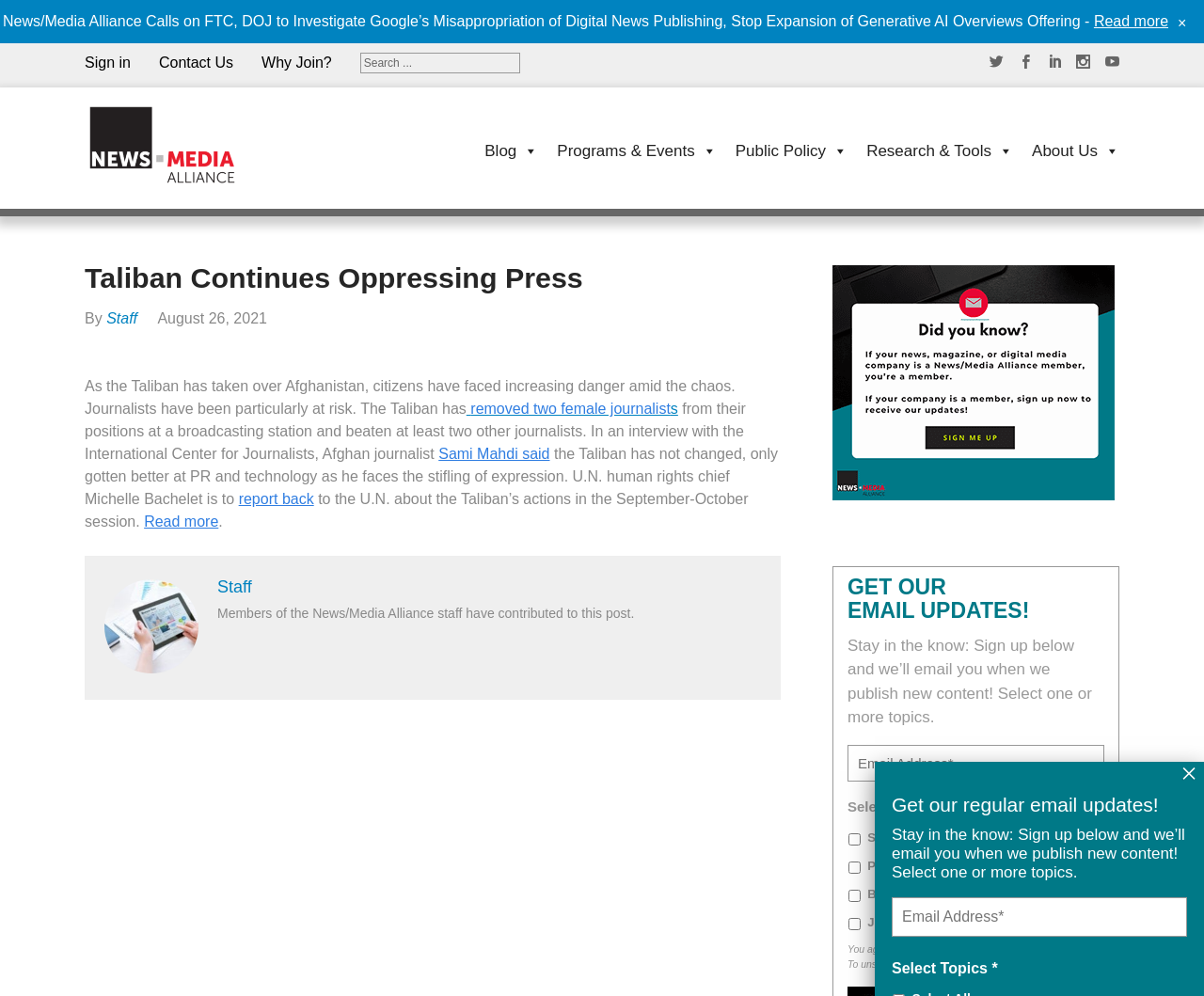Specify the bounding box coordinates of the area to click in order to execute this command: 'Sign in'. The coordinates should consist of four float numbers ranging from 0 to 1, and should be formatted as [left, top, right, bottom].

[0.07, 0.051, 0.132, 0.075]